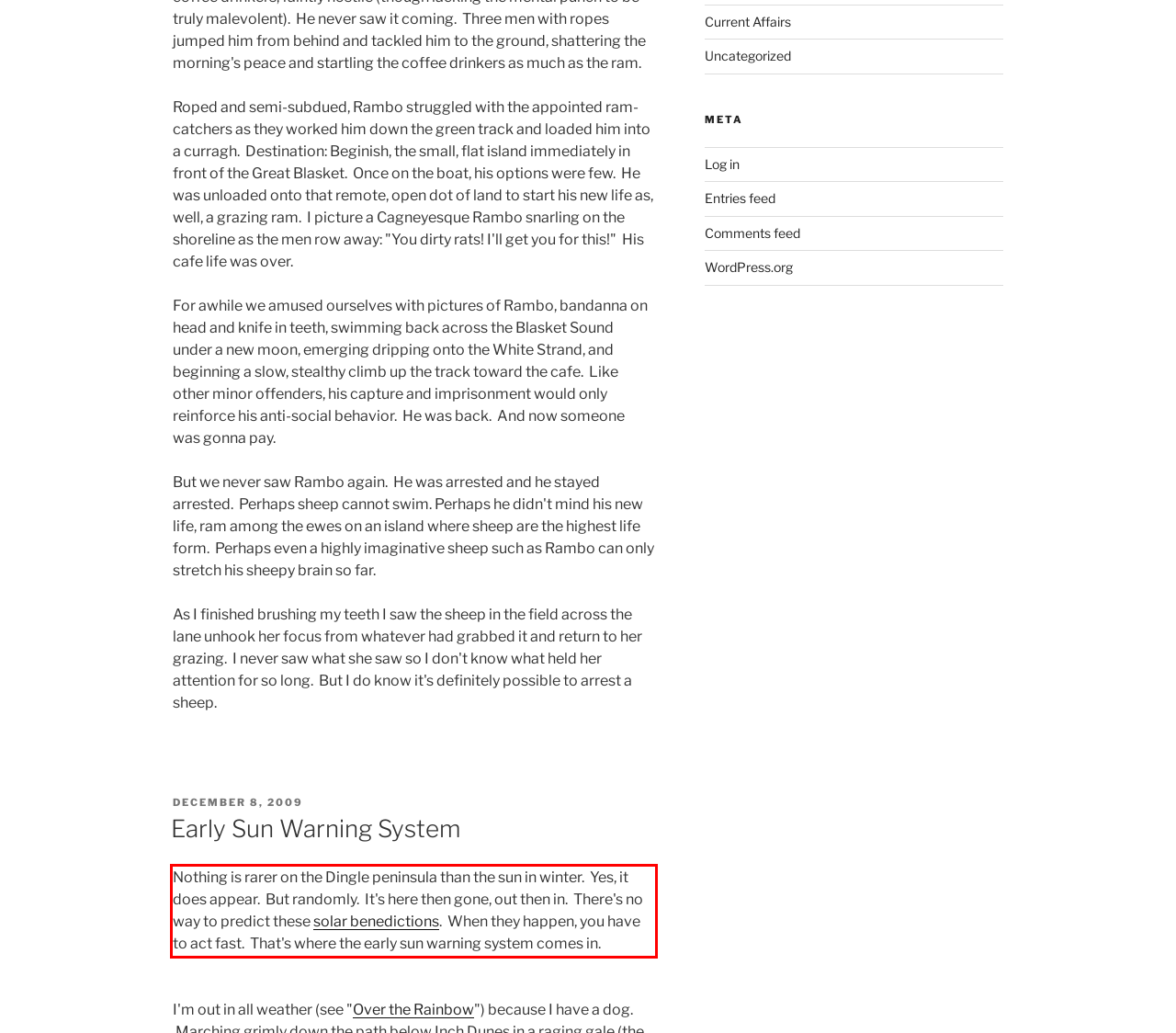You are presented with a webpage screenshot featuring a red bounding box. Perform OCR on the text inside the red bounding box and extract the content.

Nothing is rarer on the Dingle peninsula than the sun in winter. Yes, it does appear. But randomly. It's here then gone, out then in. There's no way to predict these solar benedictions. When they happen, you have to act fast. That's where the early sun warning system comes in.